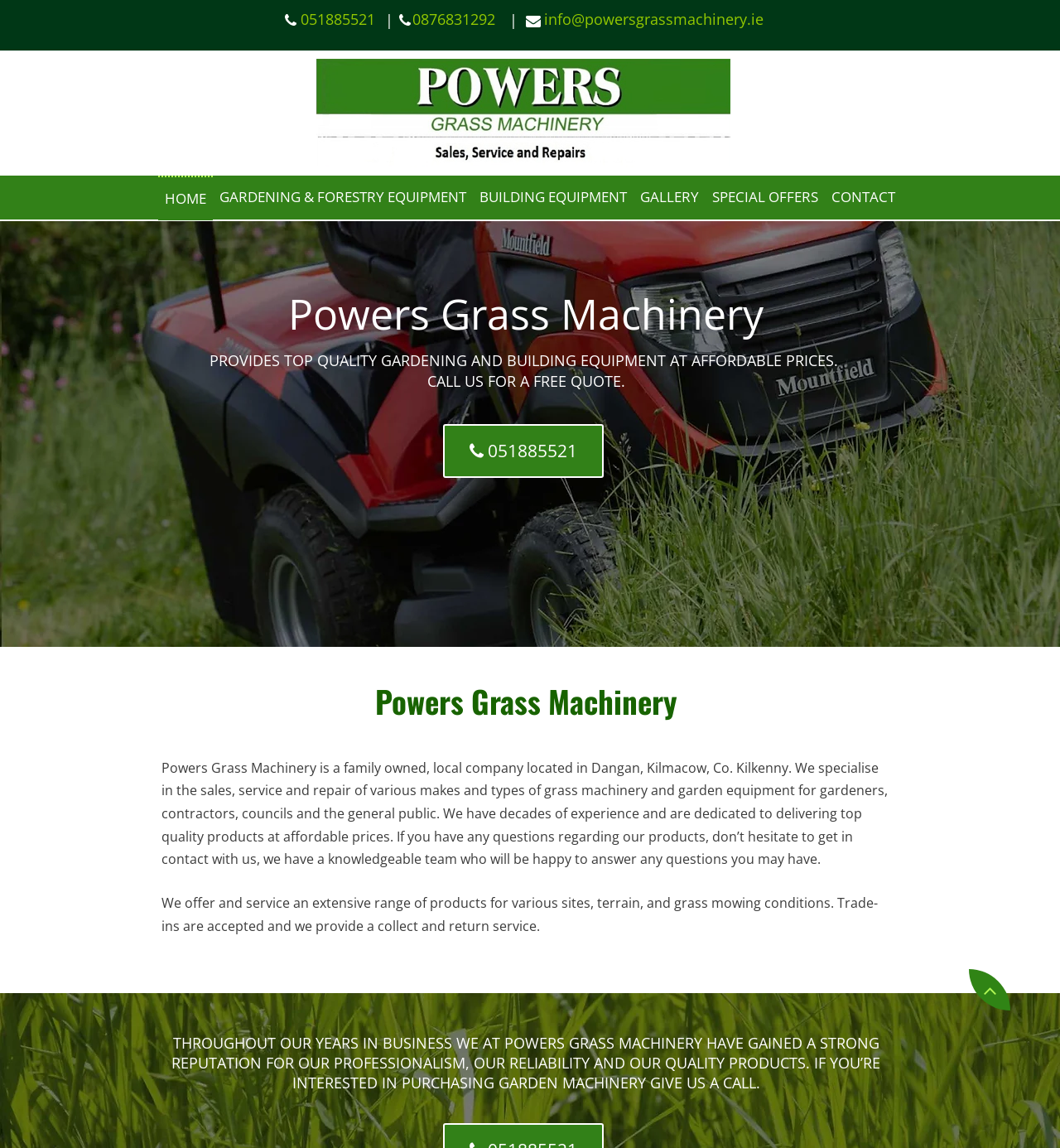Using the description: "info@powersgrassmachinery.ie", determine the UI element's bounding box coordinates. Ensure the coordinates are in the format of four float numbers between 0 and 1, i.e., [left, top, right, bottom].

[0.513, 0.015, 0.72, 0.023]